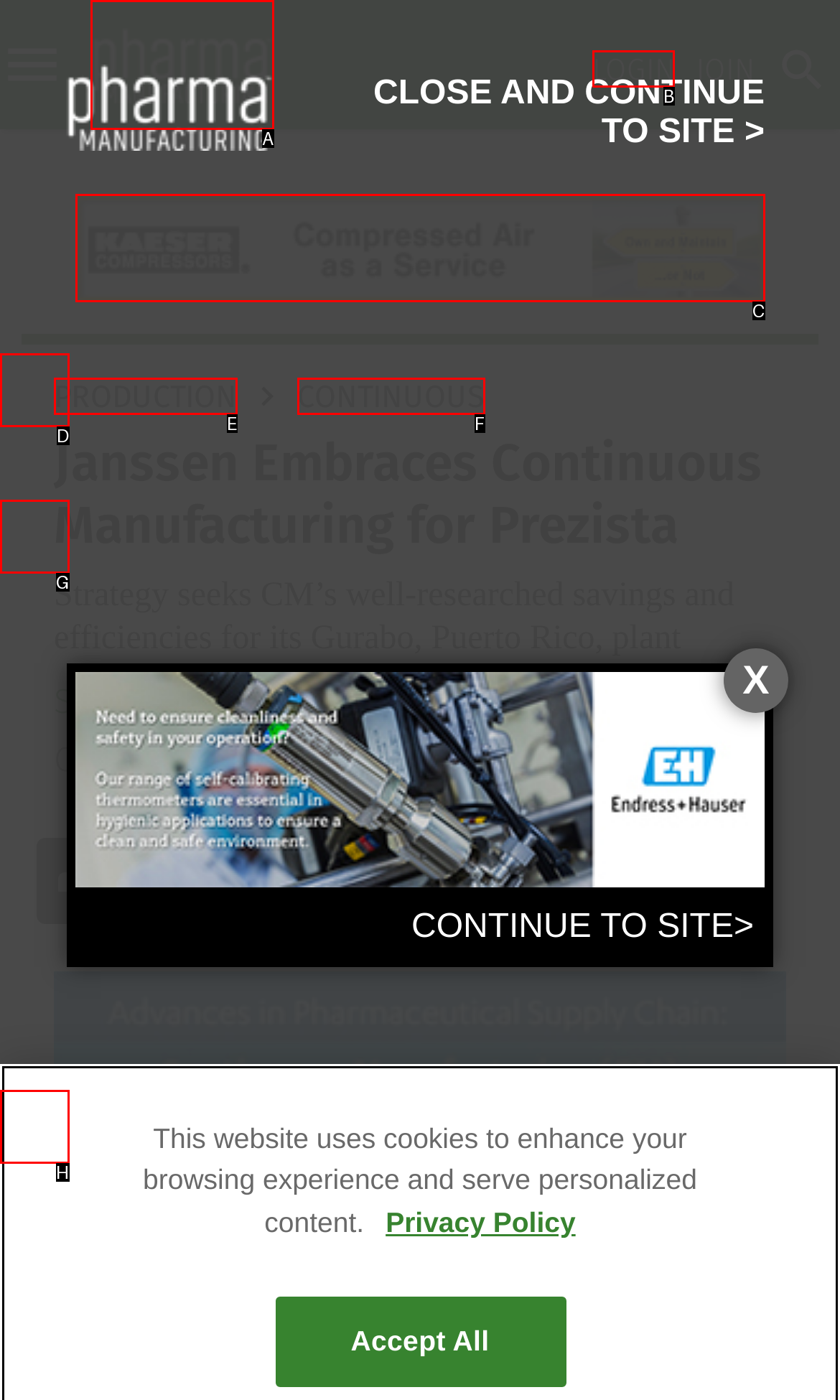Identify the HTML element that matches the description: Login. Provide the letter of the correct option from the choices.

B